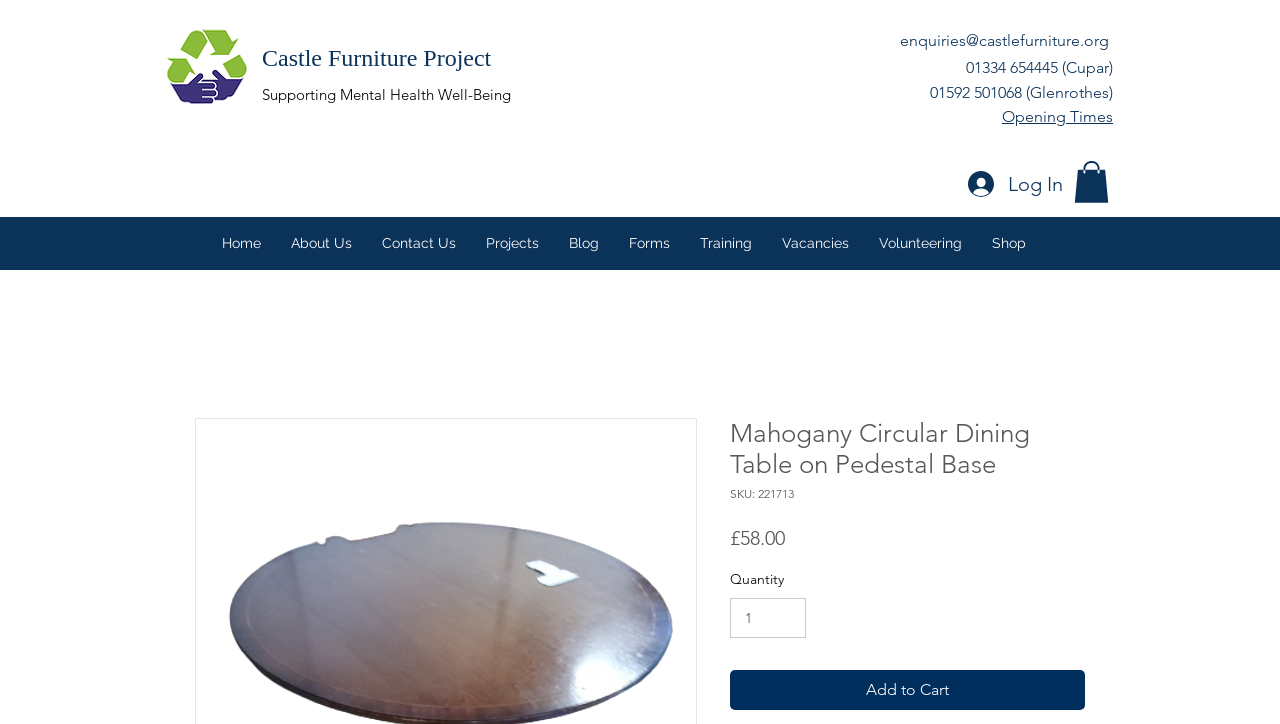Identify the bounding box coordinates of the clickable section necessary to follow the following instruction: "Contact us via email". The coordinates should be presented as four float numbers from 0 to 1, i.e., [left, top, right, bottom].

[0.703, 0.043, 0.866, 0.069]